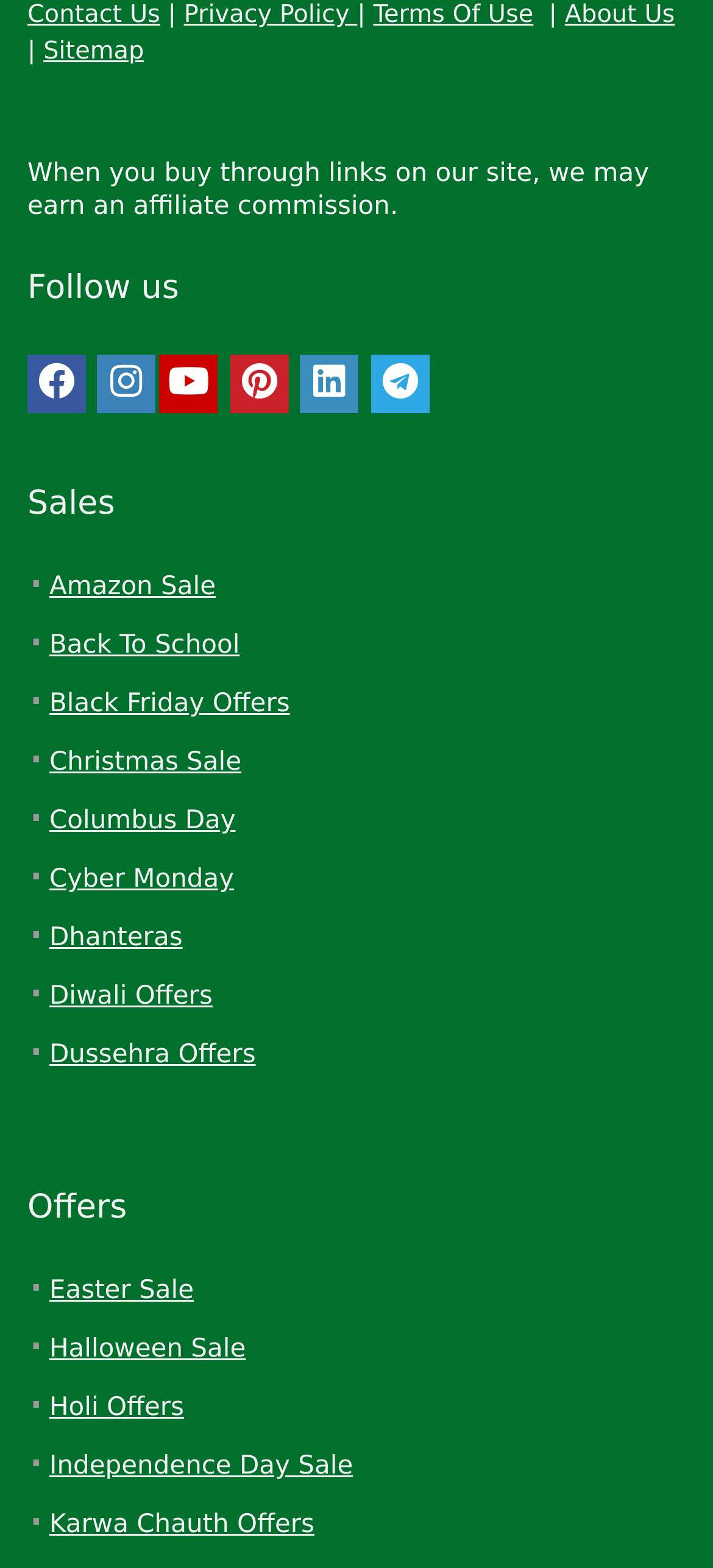Indicate the bounding box coordinates of the element that must be clicked to execute the instruction: "Click the logo". The coordinates should be given as four float numbers between 0 and 1, i.e., [left, top, right, bottom].

None